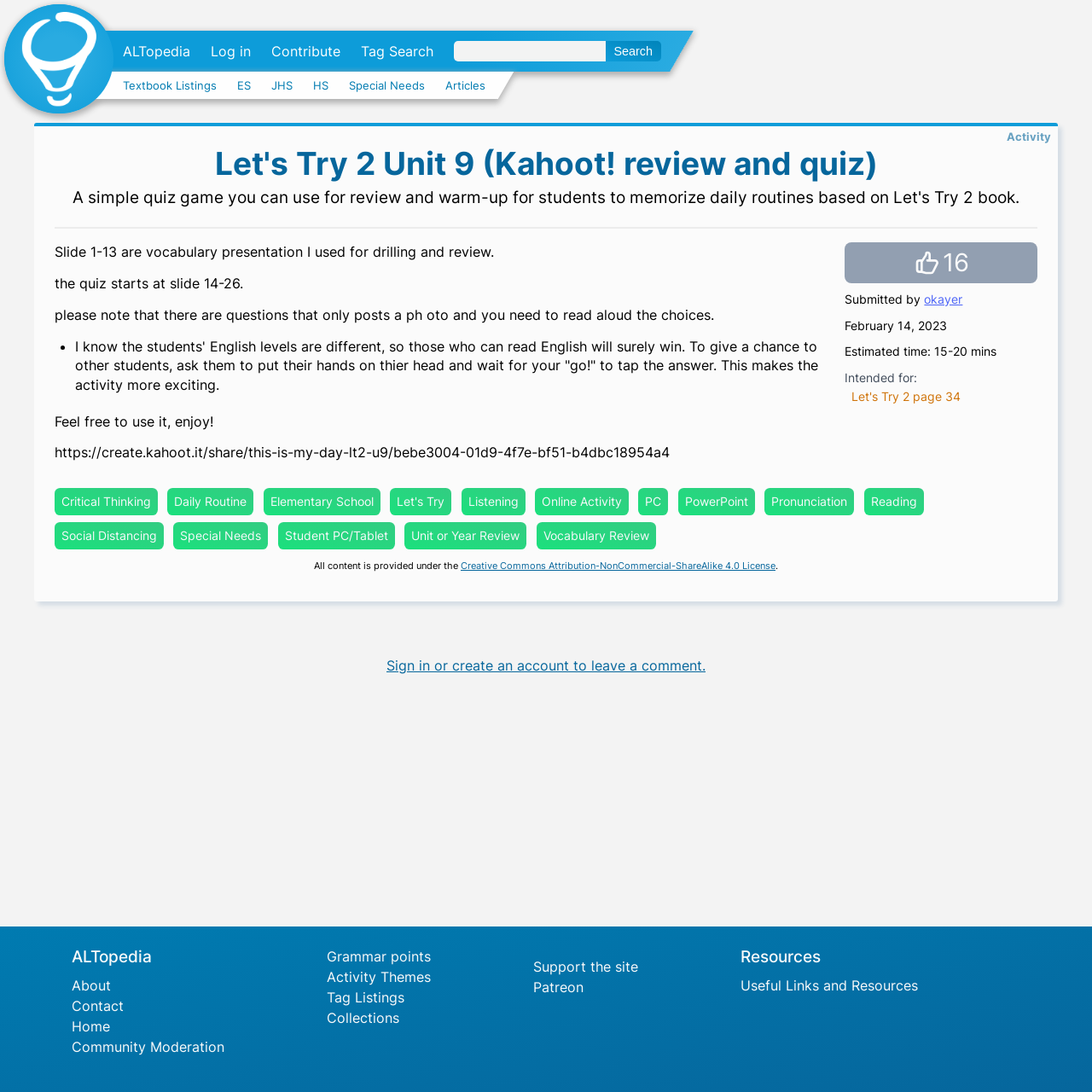Respond to the following question with a brief word or phrase:
What is the estimated time required to complete this activity?

15-20 mins